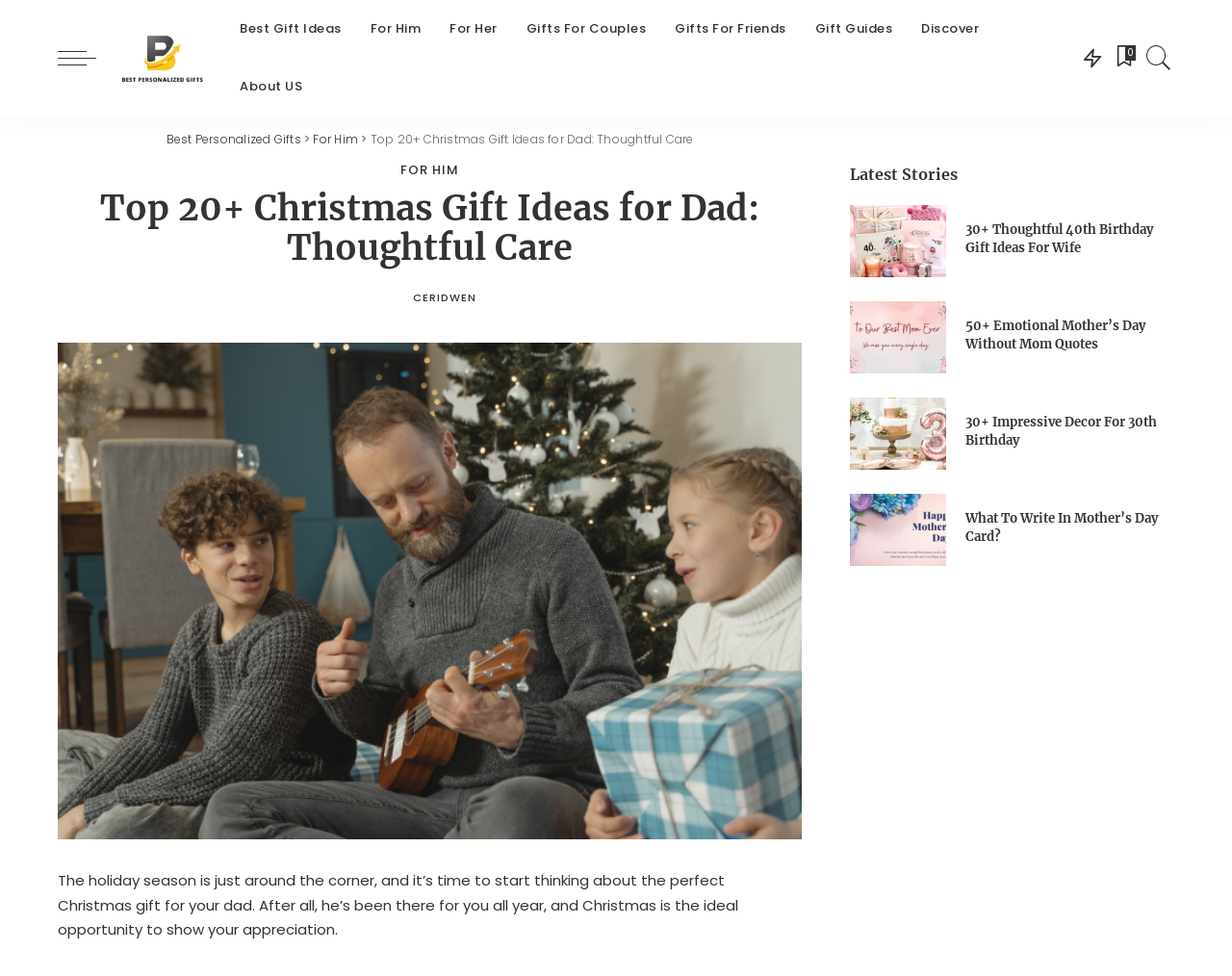Please specify the bounding box coordinates in the format (top-left x, top-left y, bottom-right x, bottom-right y), with all values as floating point numbers between 0 and 1. Identify the bounding box of the UI element described by: parent_node: Best Gift Ideas

[0.047, 0.0, 0.094, 0.118]